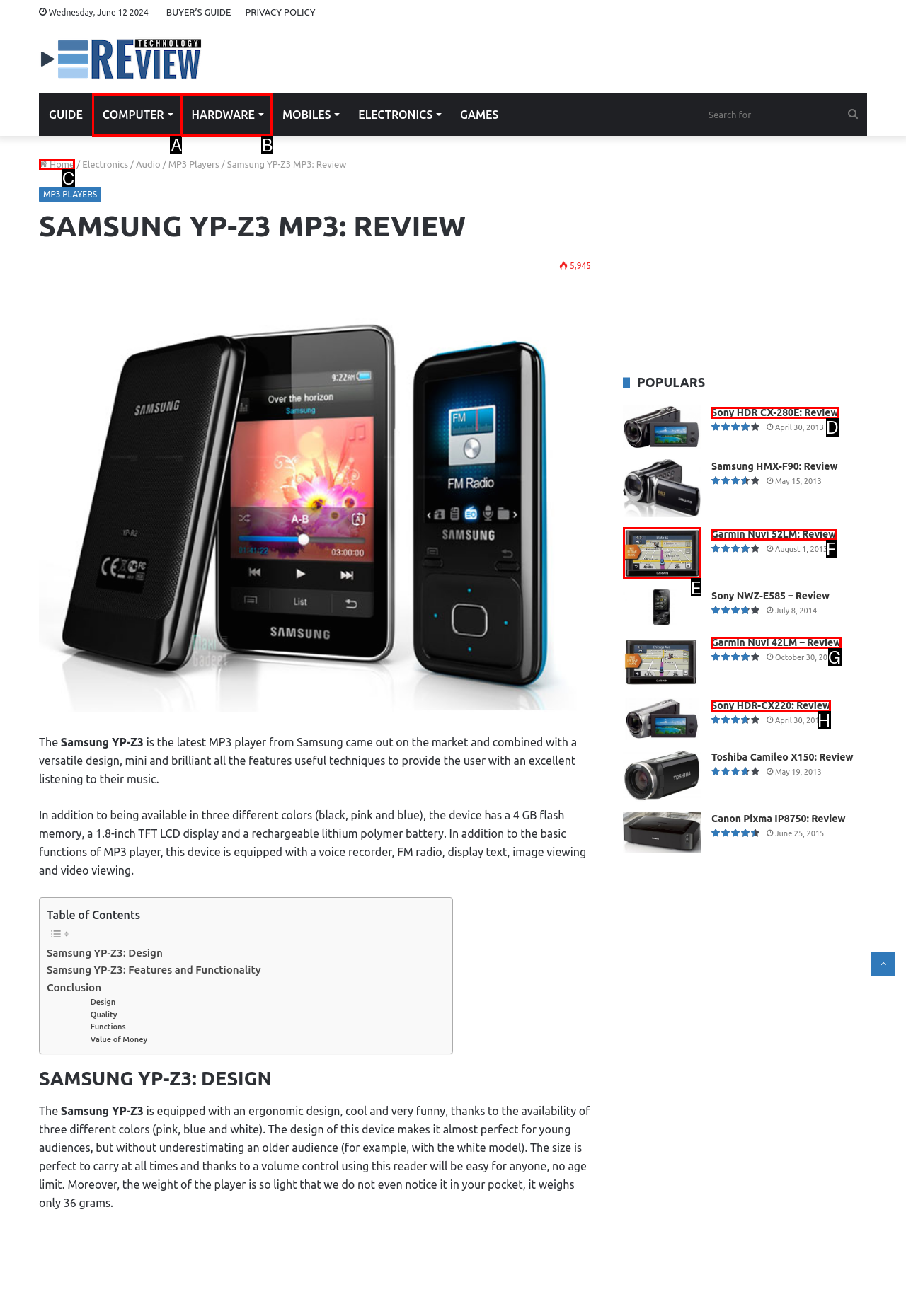Select the letter that aligns with the description: 0 Comments. Answer with the letter of the selected option directly.

None